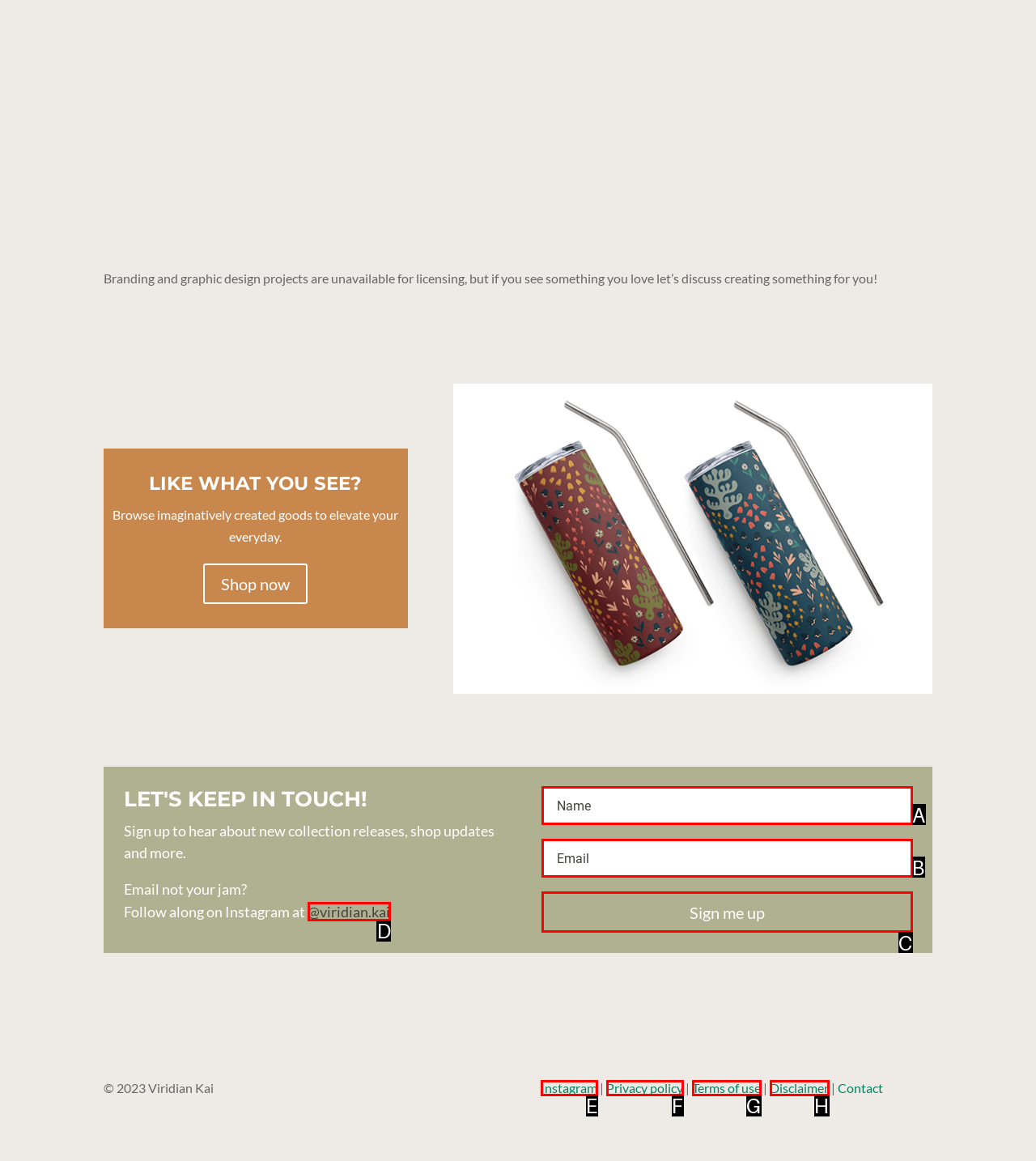Determine the HTML element to click for the instruction: Follow on Instagram.
Answer with the letter corresponding to the correct choice from the provided options.

D